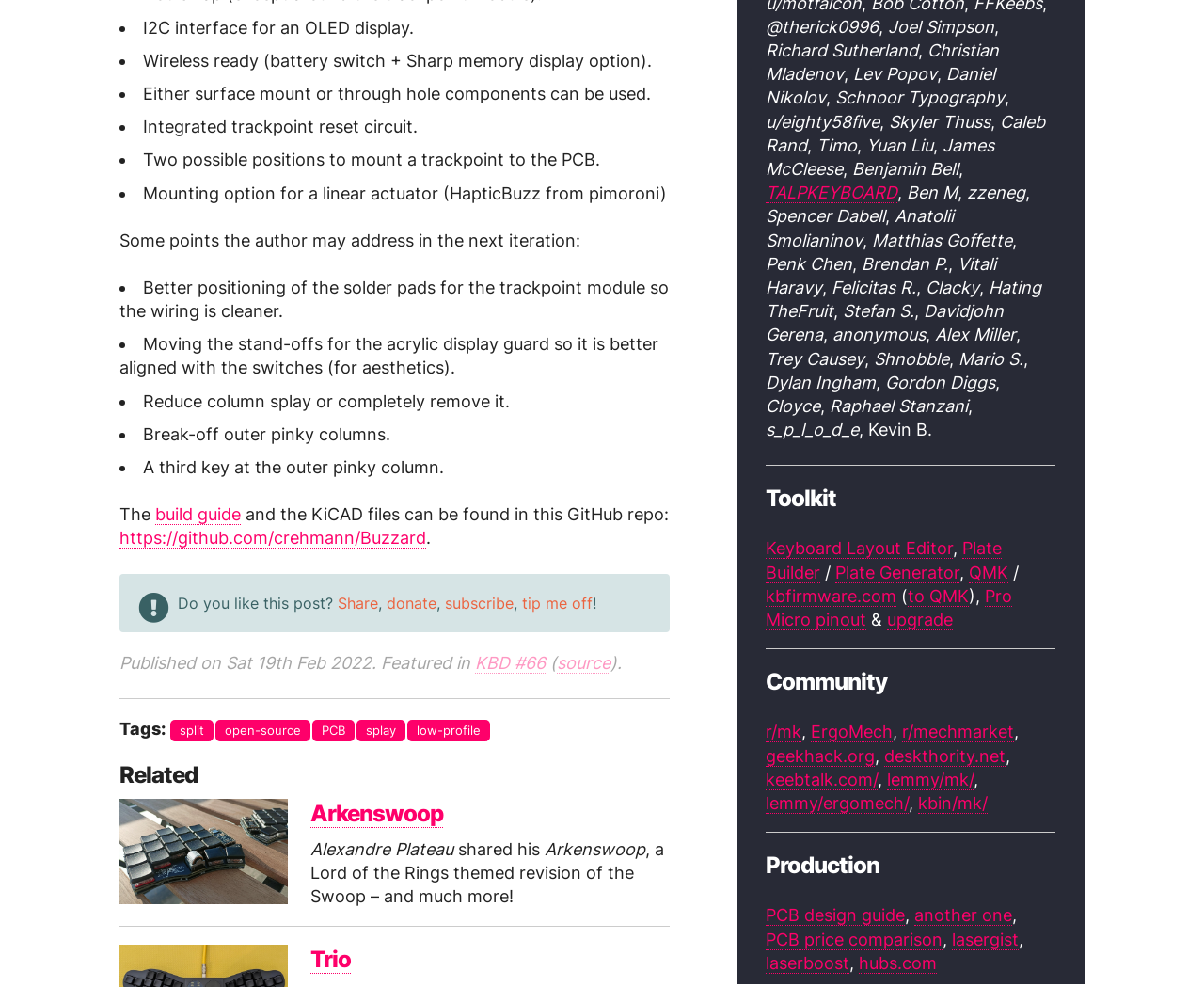What is the purpose of the I2C interface?
Using the visual information from the image, give a one-word or short-phrase answer.

For an OLED display